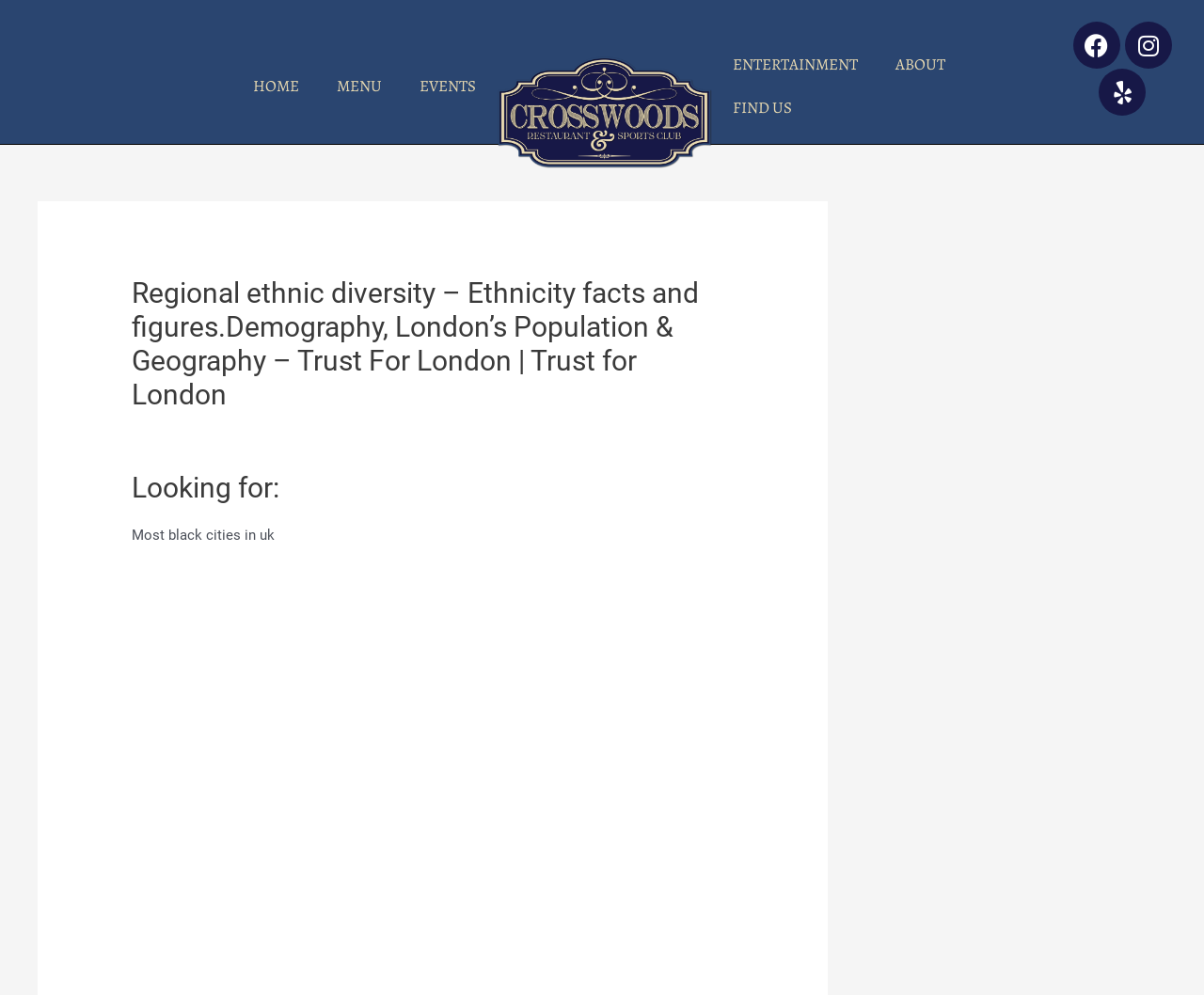Provide a brief response to the question using a single word or phrase: 
What is the text below the 'Looking for:' heading?

Most black cities in uk